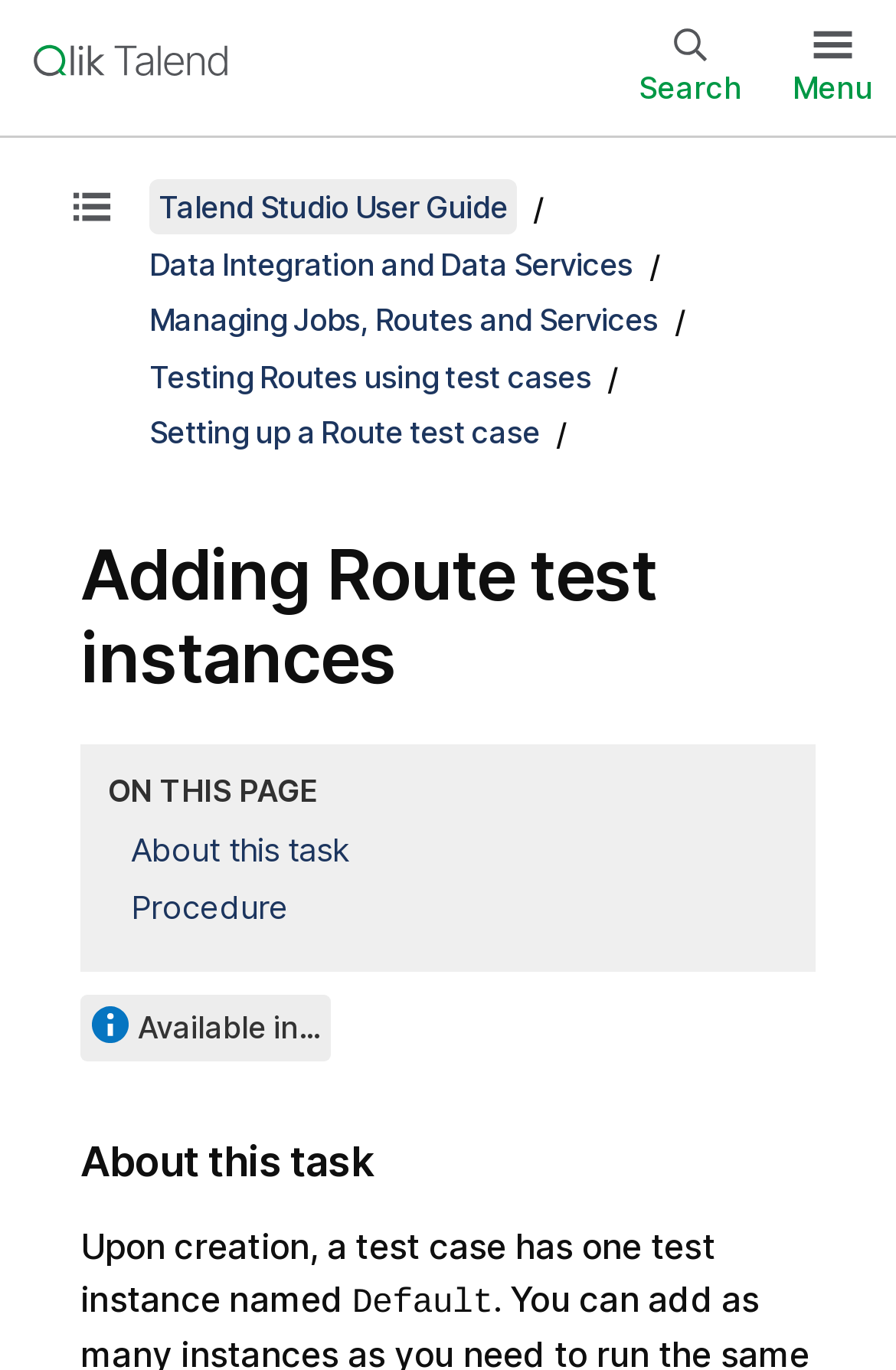Provide the bounding box coordinates for the specified HTML element described in this description: "Available in...". The coordinates should be four float numbers ranging from 0 to 1, in the format [left, top, right, bottom].

[0.09, 0.726, 0.369, 0.775]